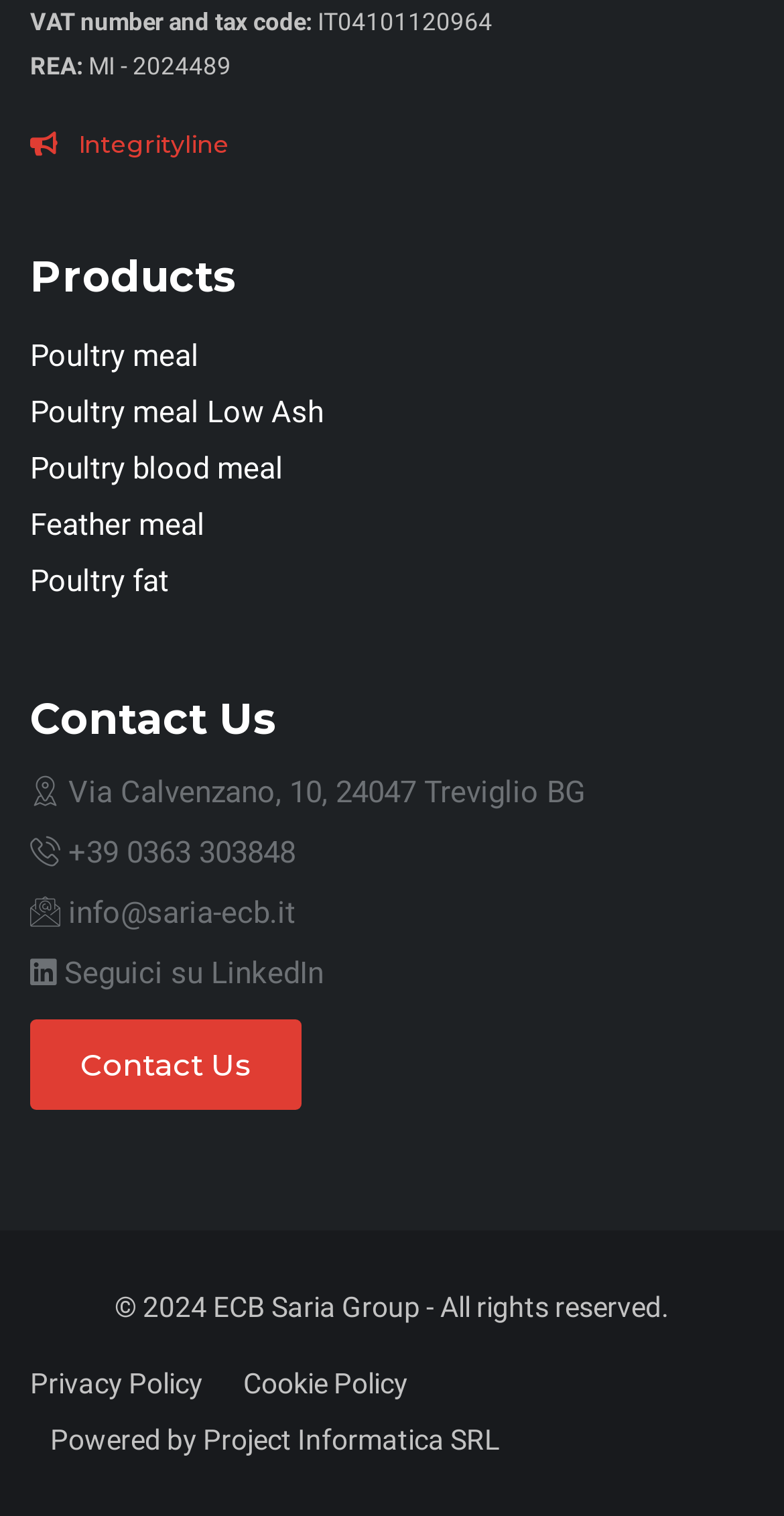Provide a brief response using a word or short phrase to this question:
What is the VAT number of the company?

IT04101120964